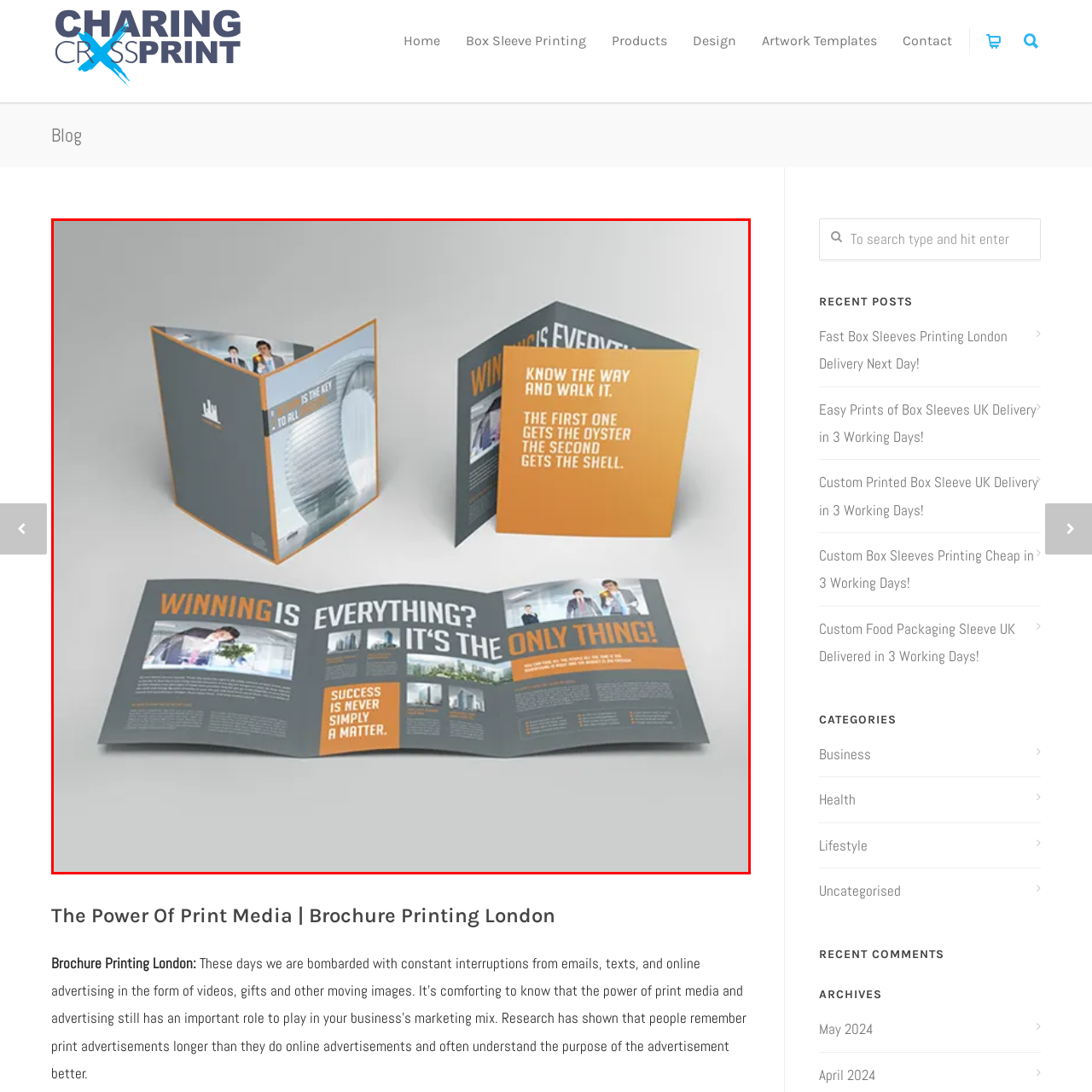Examine the portion within the green circle, What is the theme of the motivational phrases inside the leaflet? 
Reply succinctly with a single word or phrase.

Success and strategy